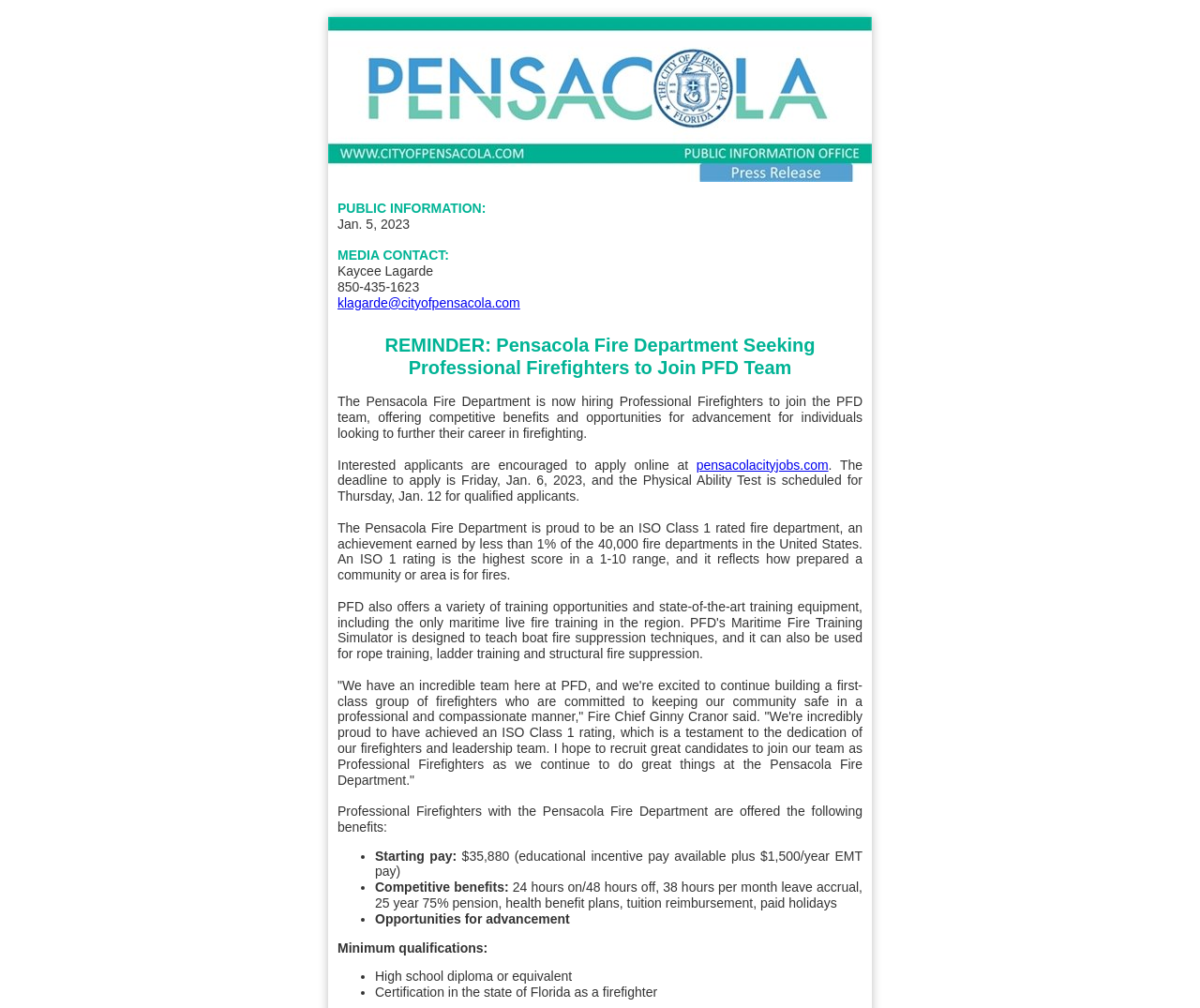What is the rating of the Pensacola Fire Department?
Using the picture, provide a one-word or short phrase answer.

ISO Class 1